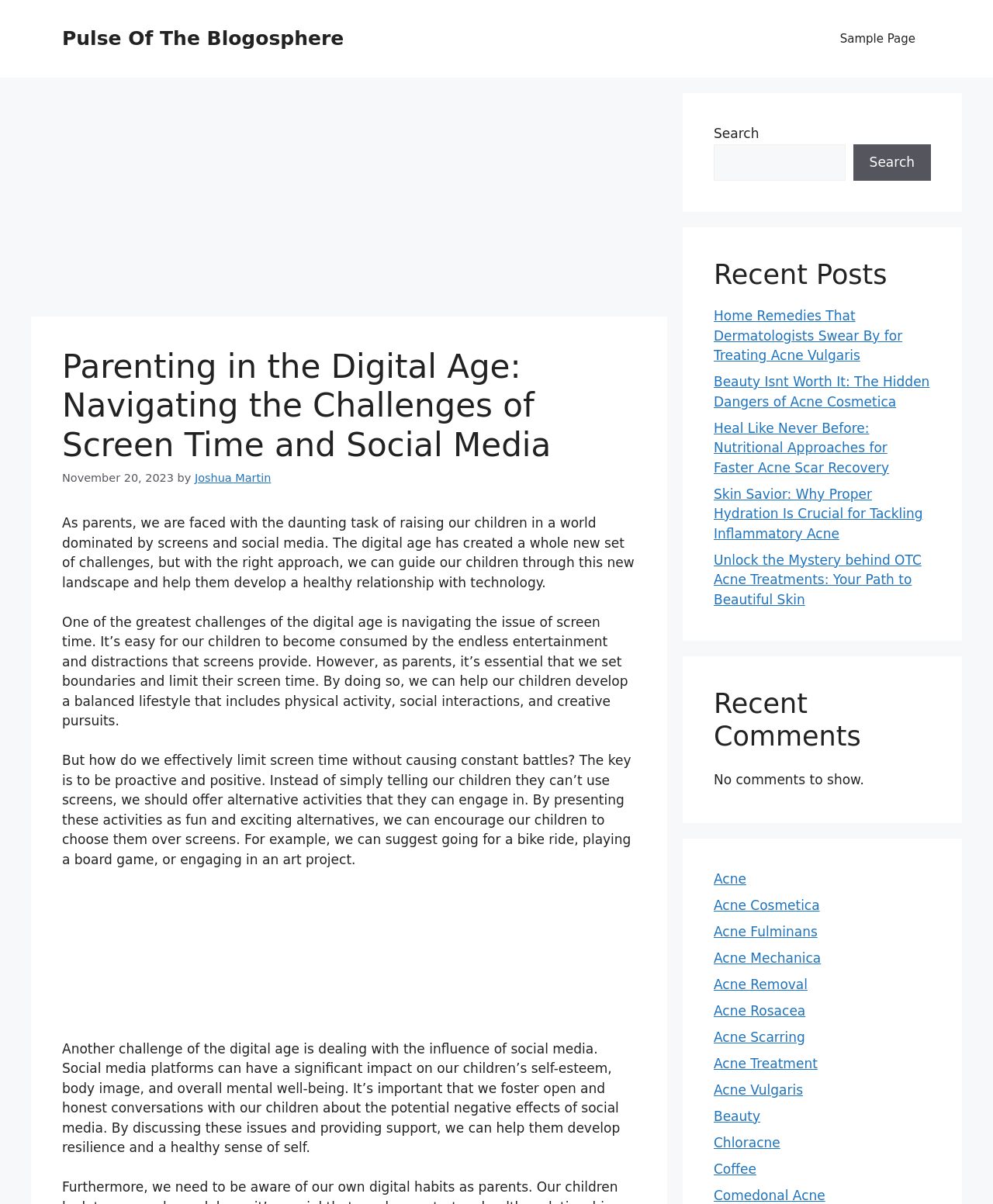Find the bounding box coordinates of the clickable element required to execute the following instruction: "Click the 'Sample Page' link". Provide the coordinates as four float numbers between 0 and 1, i.e., [left, top, right, bottom].

[0.83, 0.013, 0.938, 0.052]